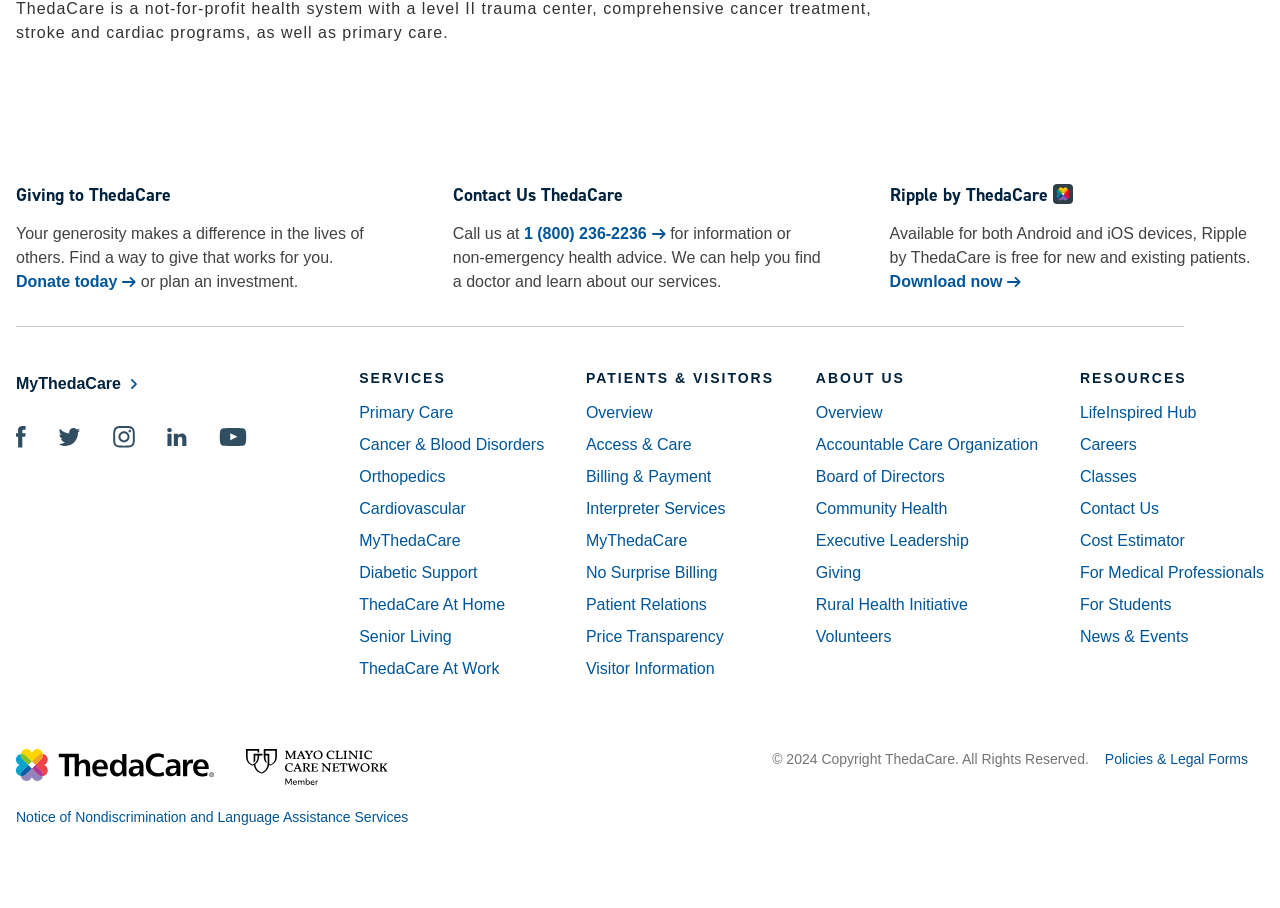Please respond to the question with a concise word or phrase:
What is the name of the healthcare organization?

ThedaCare